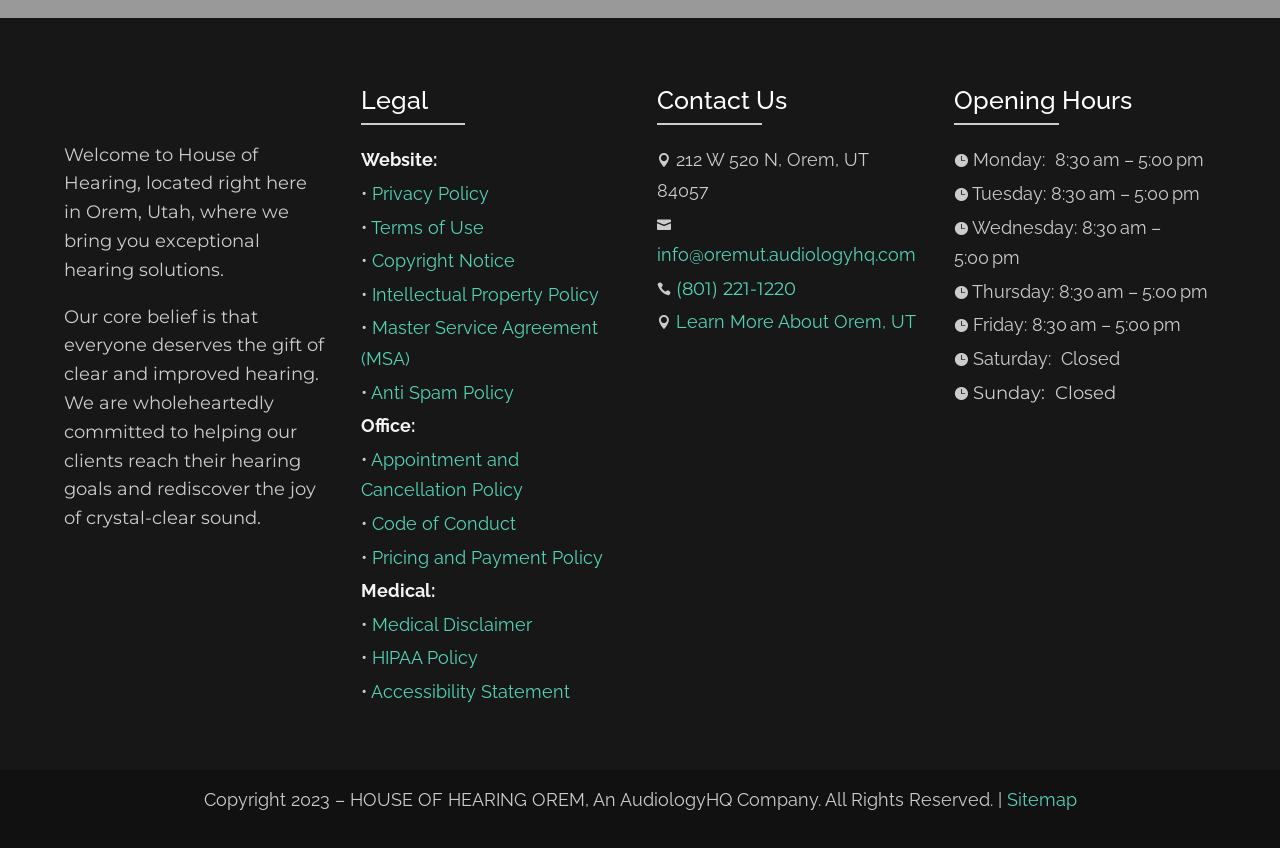Locate the bounding box coordinates of the area you need to click to fulfill this instruction: 'View medical disclaimer'. The coordinates must be in the form of four float numbers ranging from 0 to 1: [left, top, right, bottom].

[0.29, 0.044, 0.415, 0.069]